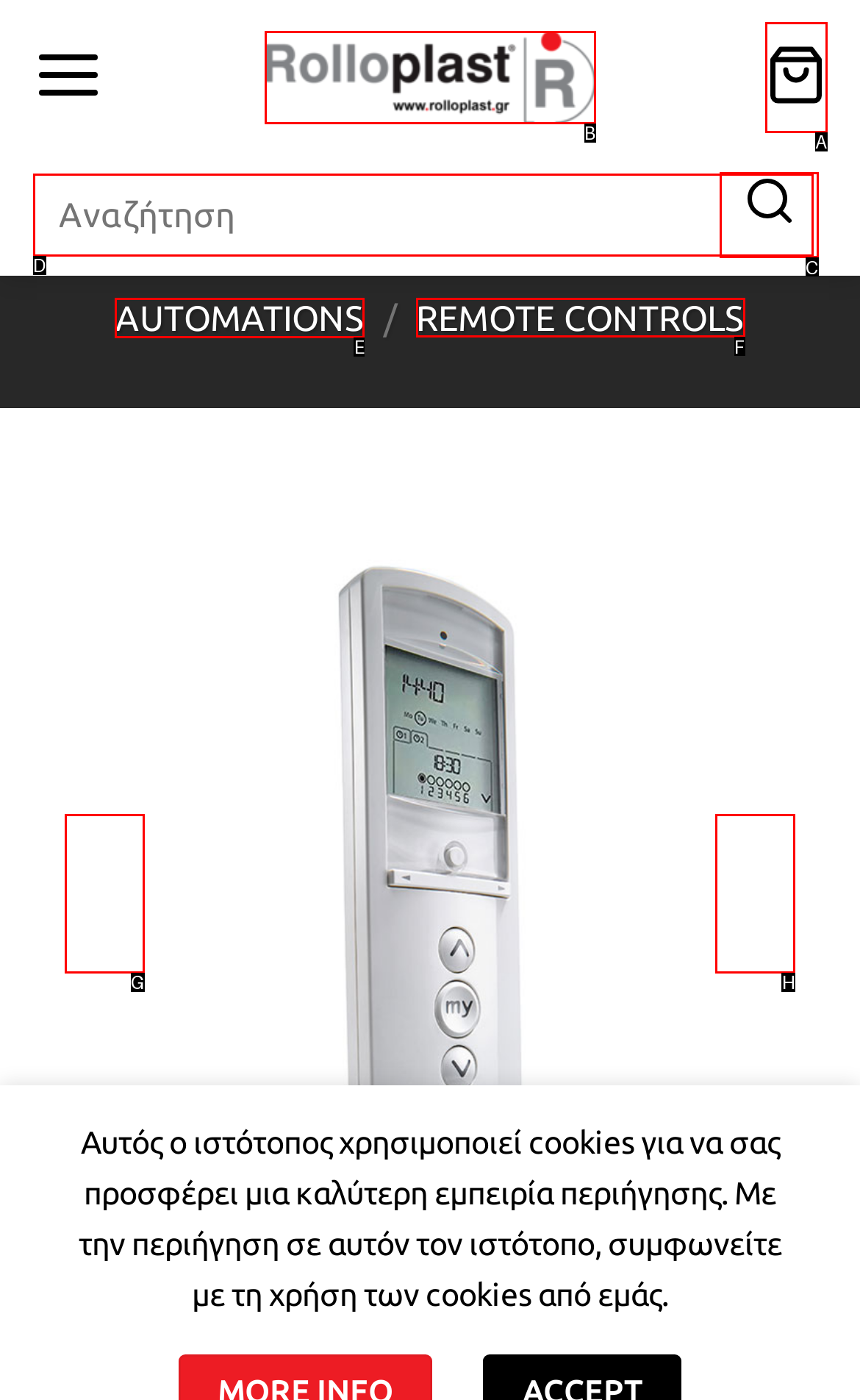Tell me the letter of the UI element to click in order to accomplish the following task: View REMOTE CONTROLS page
Answer with the letter of the chosen option from the given choices directly.

F